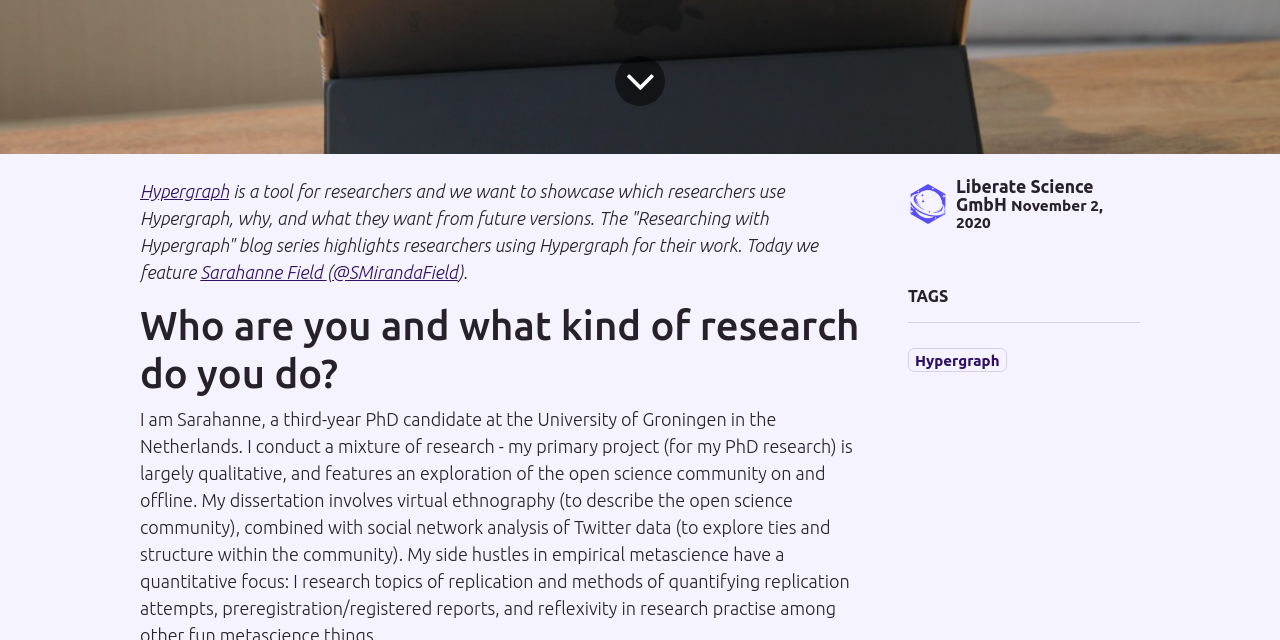Identify the coordinates of the bounding box for the element described below: "Sarahanne Field". Return the coordinates as four float numbers between 0 and 1: [left, top, right, bottom].

[0.156, 0.409, 0.255, 0.441]